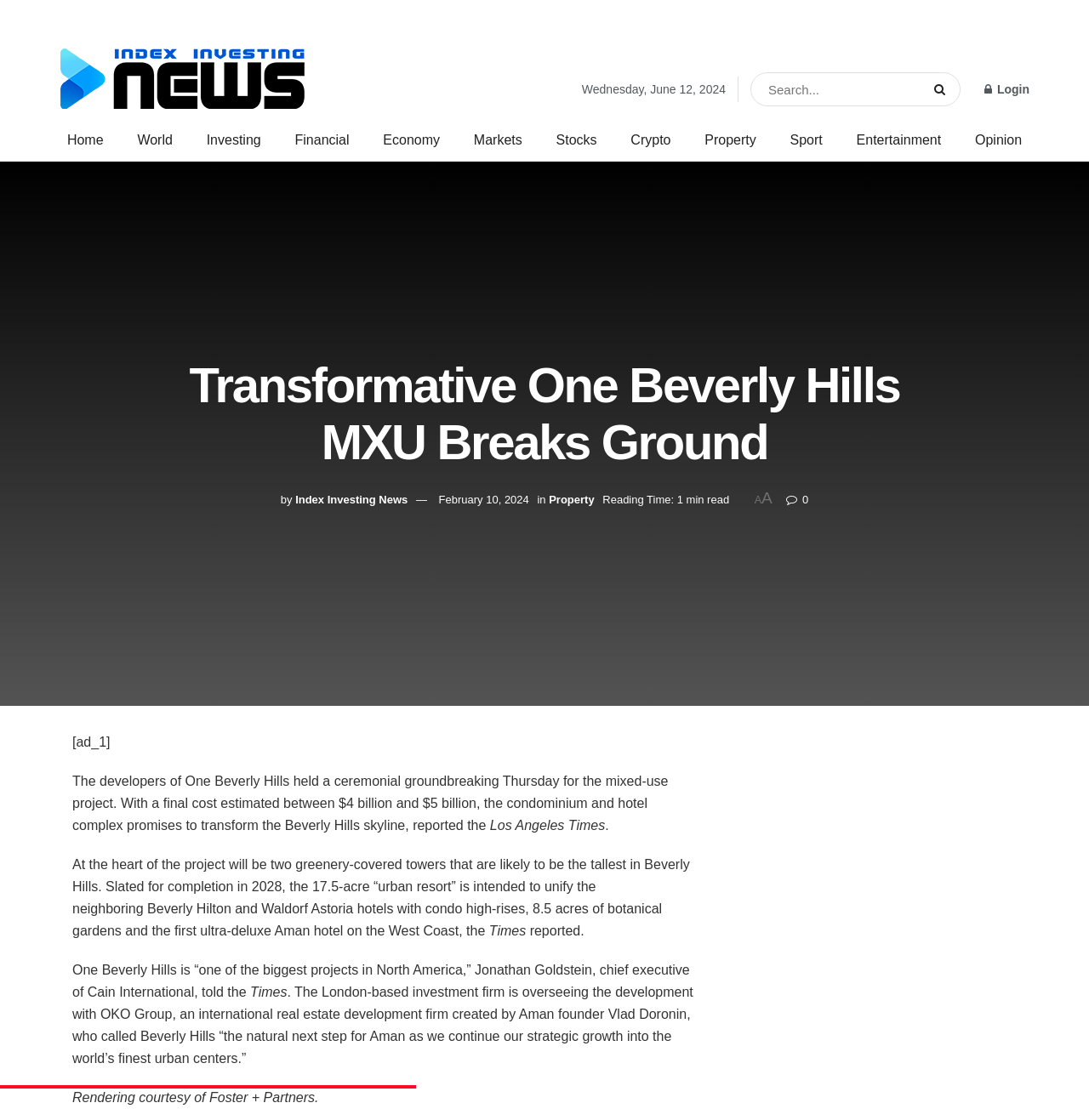Identify the bounding box coordinates of the area you need to click to perform the following instruction: "Read the article about Property".

[0.647, 0.114, 0.694, 0.137]